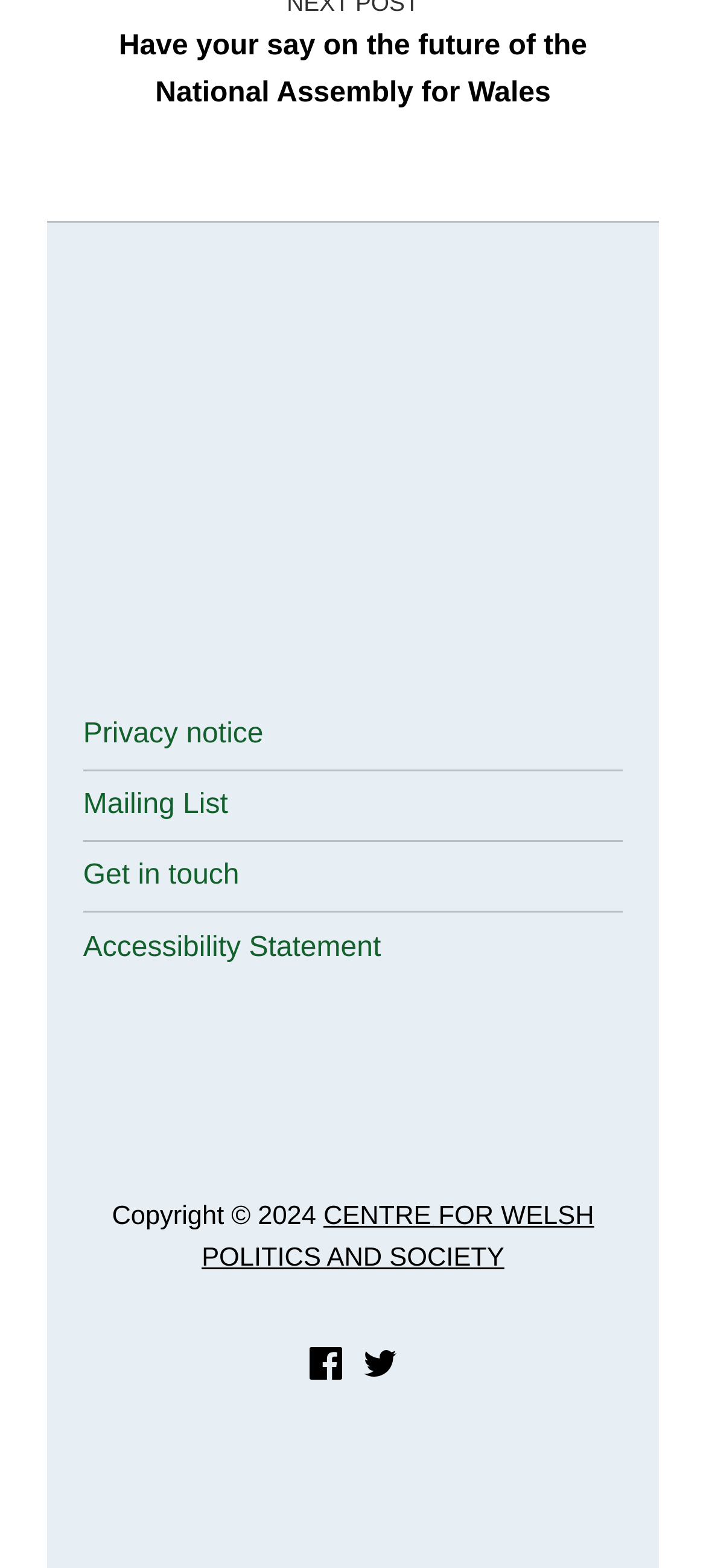Respond to the question below with a single word or phrase:
What is the copyright year?

2024